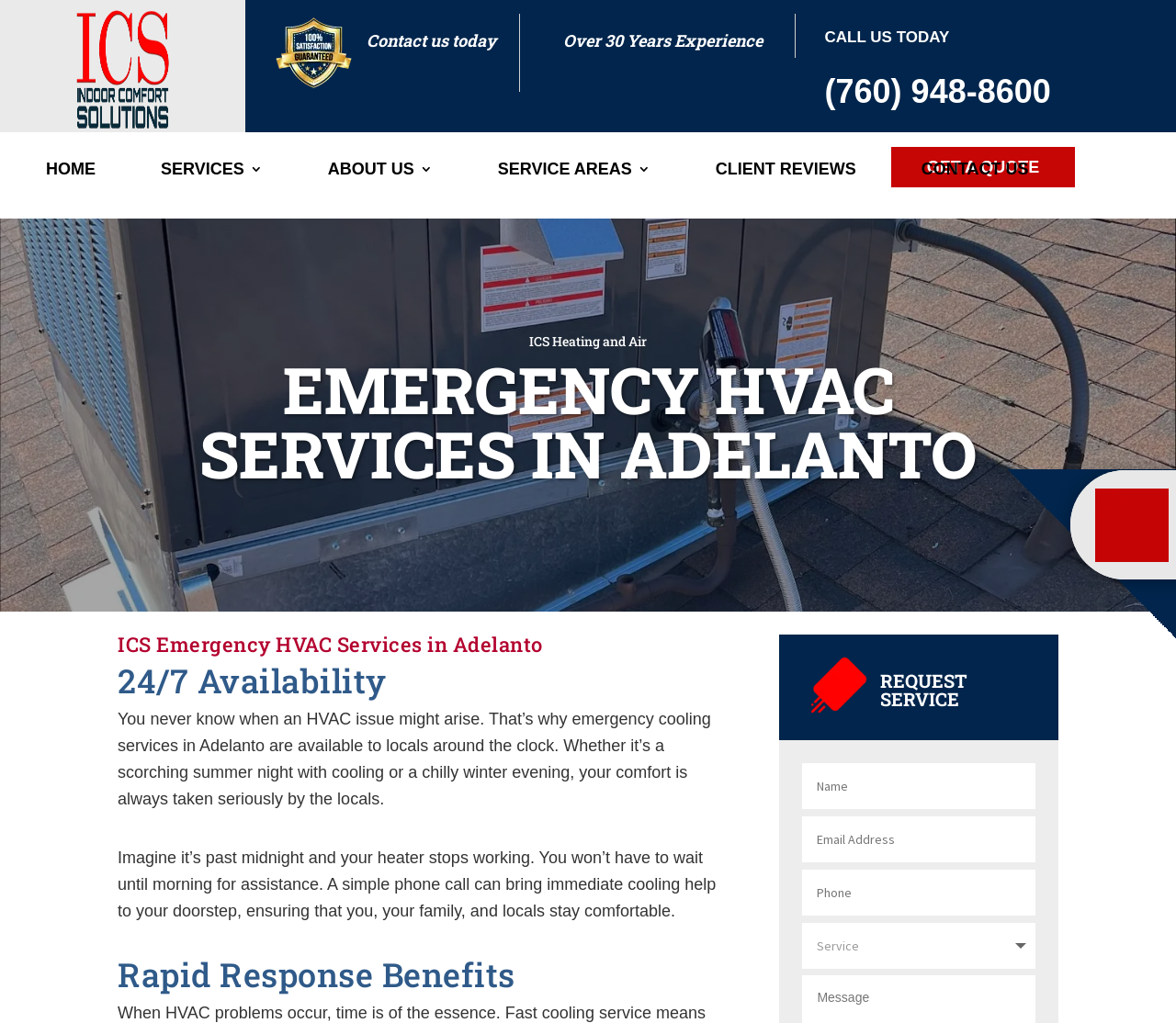Determine the bounding box coordinates for the HTML element mentioned in the following description: "Services". The coordinates should be a list of four floats ranging from 0 to 1, represented as [left, top, right, bottom].

[0.137, 0.159, 0.223, 0.197]